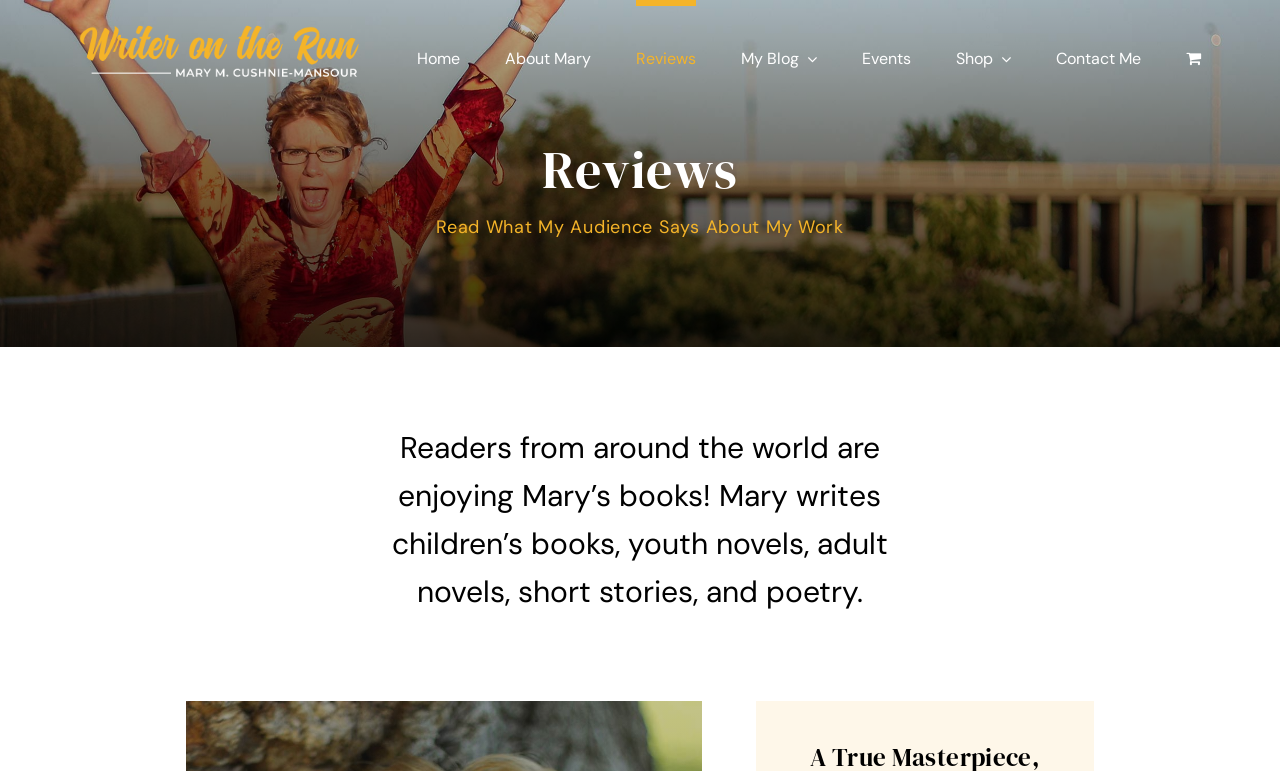Locate the bounding box coordinates of the clickable area to execute the instruction: "contact the author". Provide the coordinates as four float numbers between 0 and 1, represented as [left, top, right, bottom].

[0.825, 0.0, 0.892, 0.119]